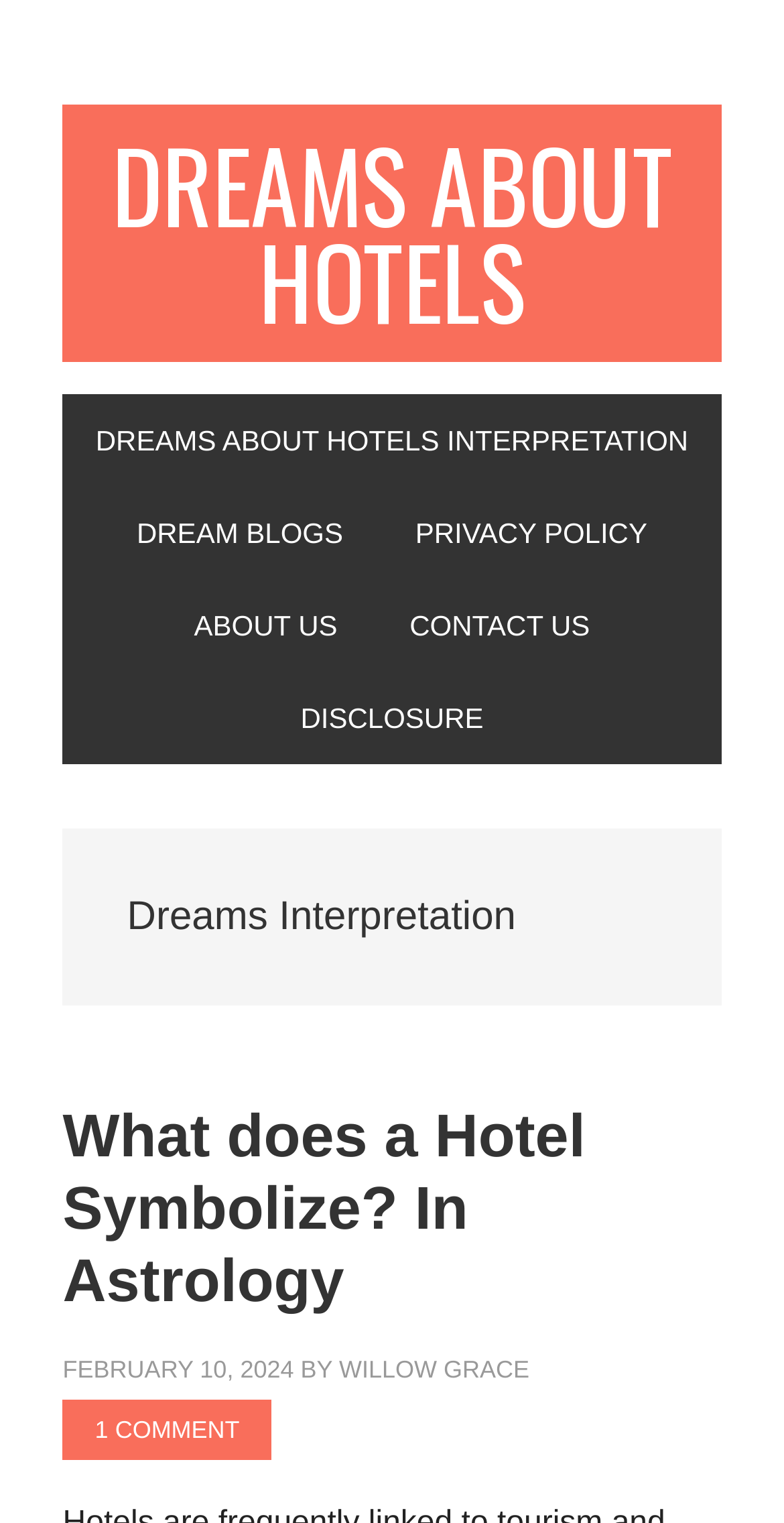What is the date of the article 'What does a Hotel Symbolize? In Astrology'?
Refer to the screenshot and respond with a concise word or phrase.

FEBRUARY 10, 2024